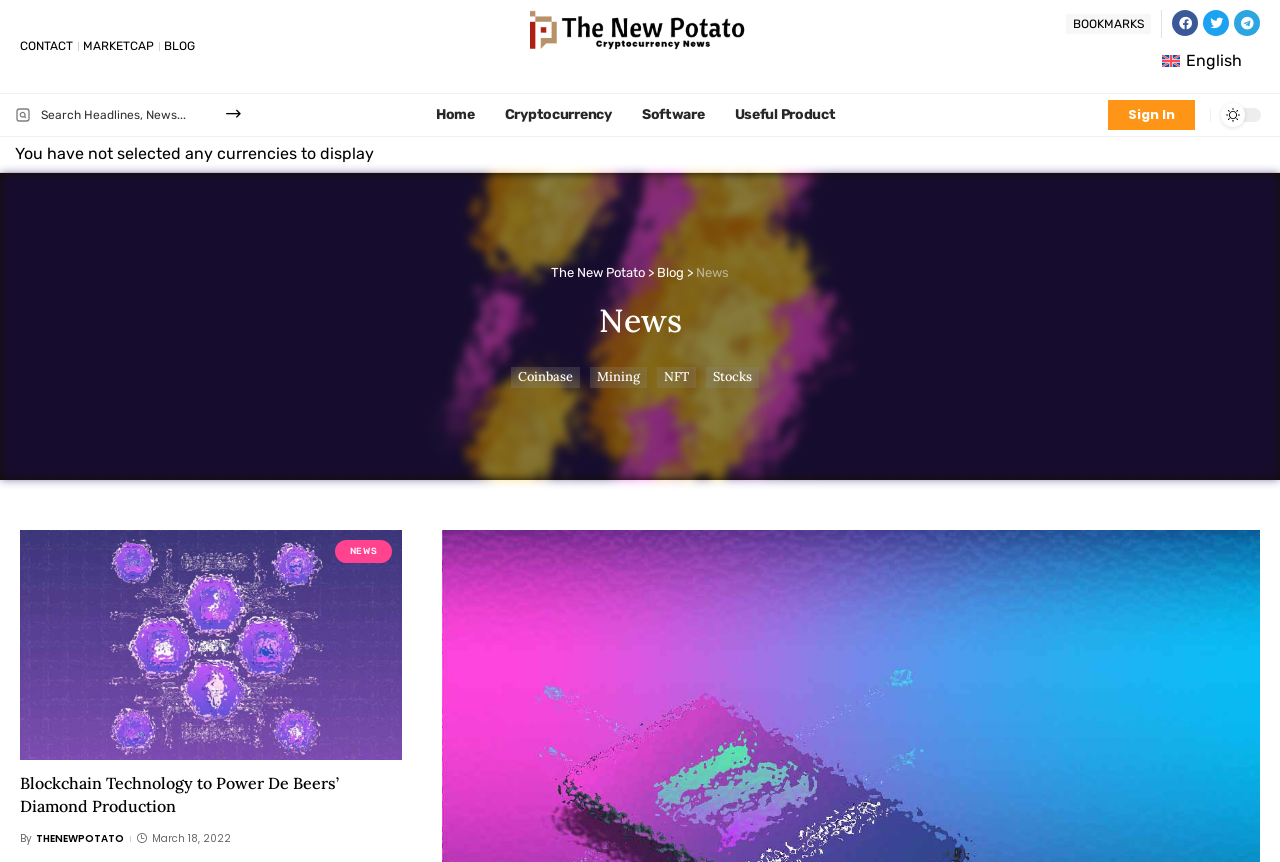Please locate the bounding box coordinates of the element that should be clicked to achieve the given instruction: "Go to the home page".

[0.329, 0.11, 0.383, 0.156]